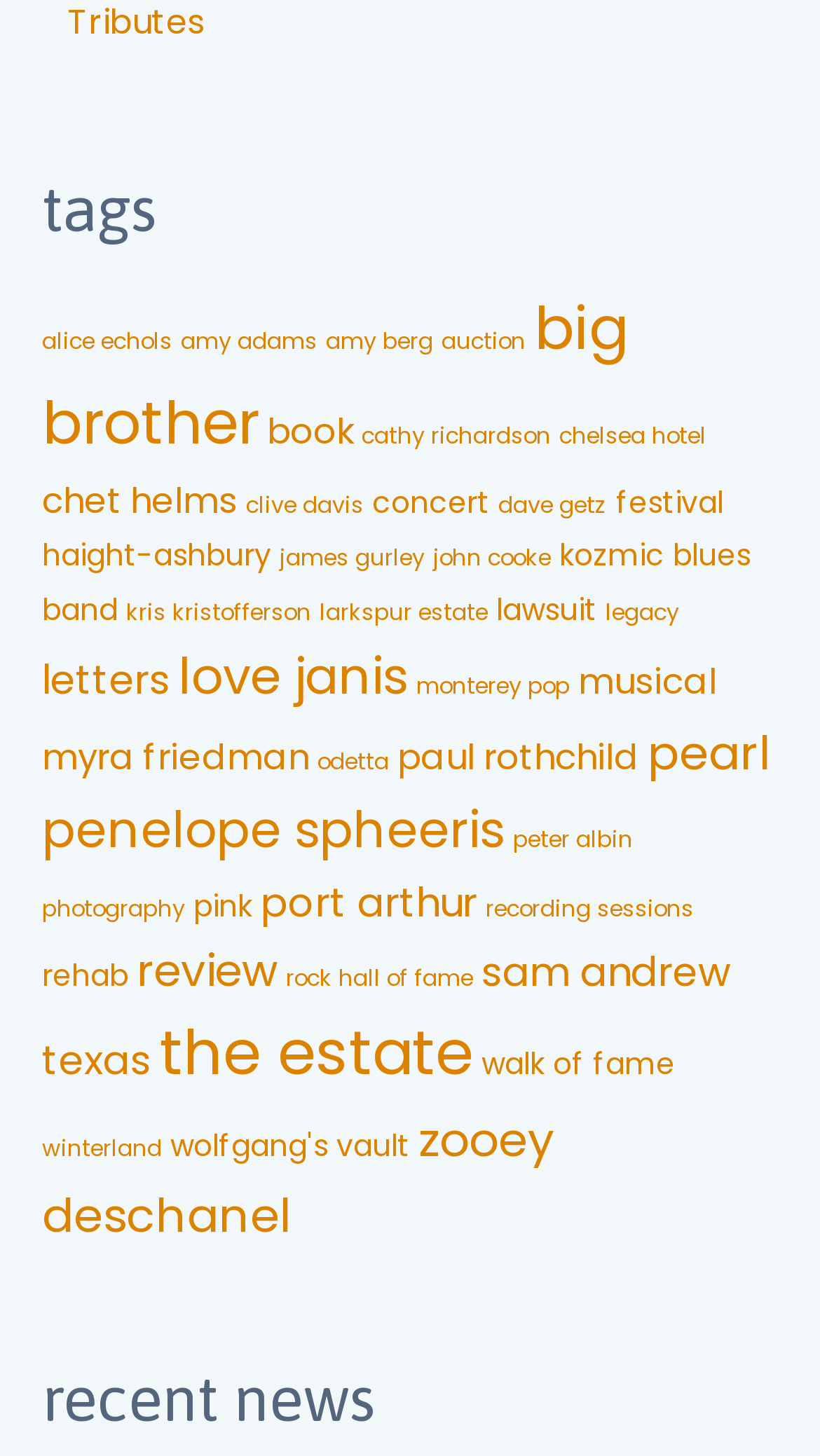Please mark the bounding box coordinates of the area that should be clicked to carry out the instruction: "View the 'big brother' items".

[0.051, 0.197, 0.767, 0.32]